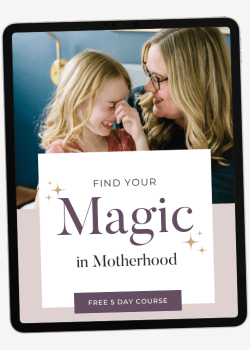Explain the details of the image you are viewing.

The image features a warm and engaging moment between Rachel Nielson, the host of the "3 in 30 Podcast," and her daughter. Rachel is seen smiling and enjoying a light-hearted interaction with her child, emphasizing her focus on helping overwhelmed mothers discover the joy and magic in their motherhood journey. This intimate scene is complemented by a beautifully designed overlay that reads "FIND YOUR Magic in Motherhood" at the top, with a bold call-to-action for a "FREE 5 DAY COURSE" at the bottom, inviting mothers to explore resources that can assist them in their parenting experience. The overall aesthetic combines a personal touch with a professional allure, effectively showcasing Rachel's mission to support and empower mothers.